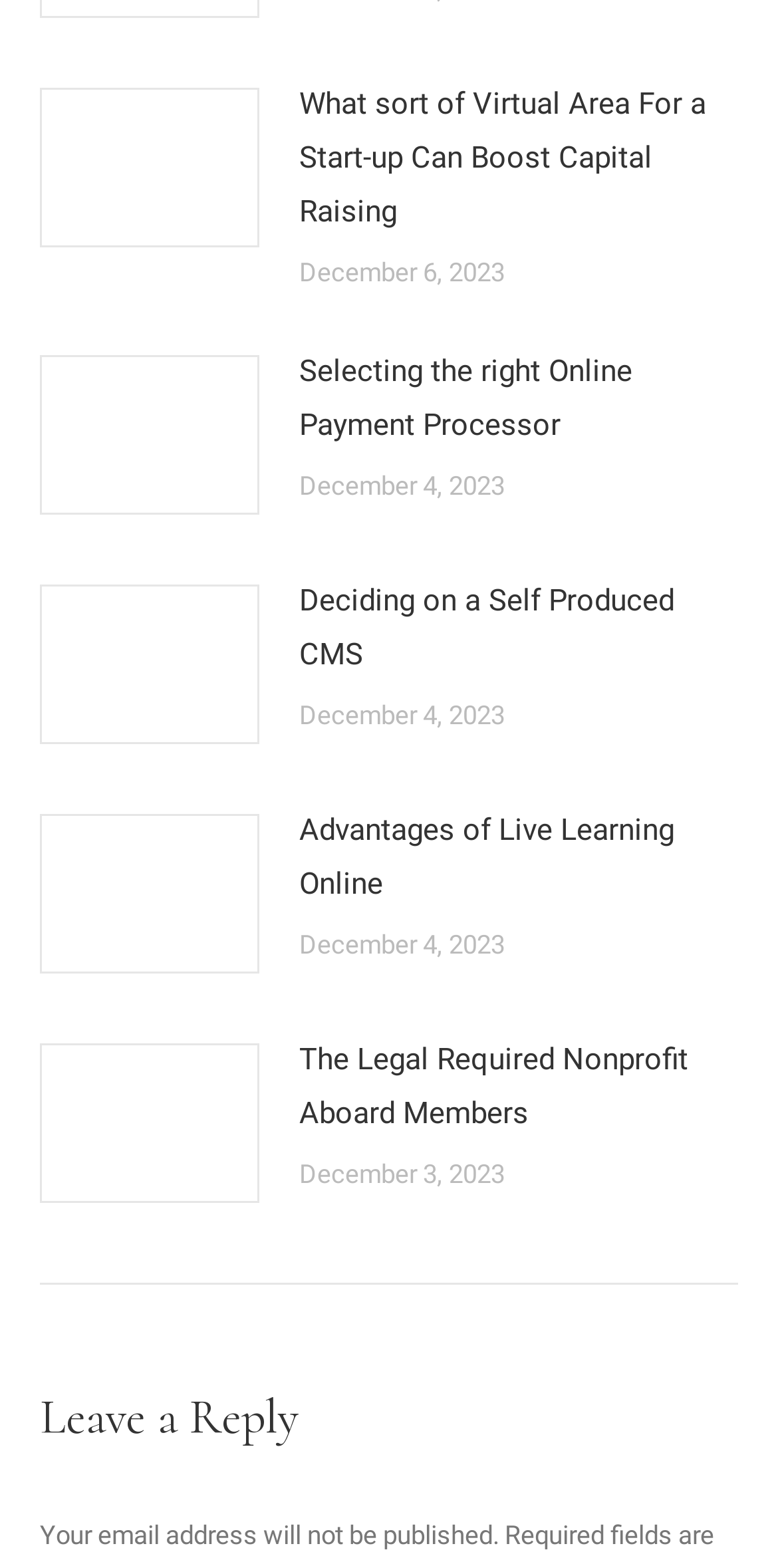Predict the bounding box of the UI element based on this description: "Advantages of Live Learning Online".

[0.385, 0.512, 0.949, 0.581]